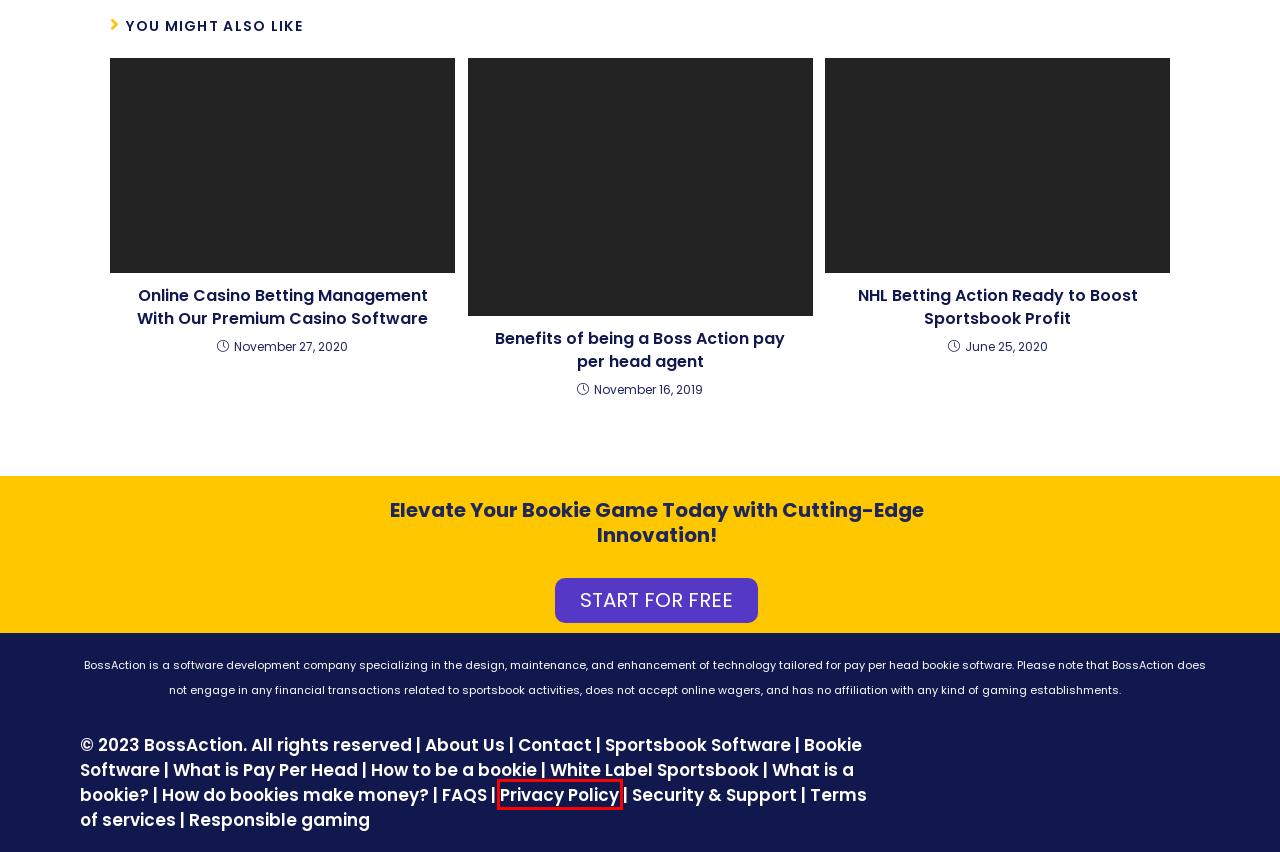Given a screenshot of a webpage with a red bounding box around a UI element, please identify the most appropriate webpage description that matches the new webpage after you click on the element. Here are the candidates:
A. Boss Action Agent - What Are The Benefits? | BossAction
B. What is a Bookie? - BossAction
C. Privacy Policy | BossAction
D. How do Bookies Make Money? - BossAction
E. White label Sportsbook - BossAction
F. Bookie Software - Best PayPerHead Bookie Software | BossAction
G. Contact Us - Start Your PPH Business Today | BossAction
H. How To Become A Bookie Agent | Pay Per Head Tips

C